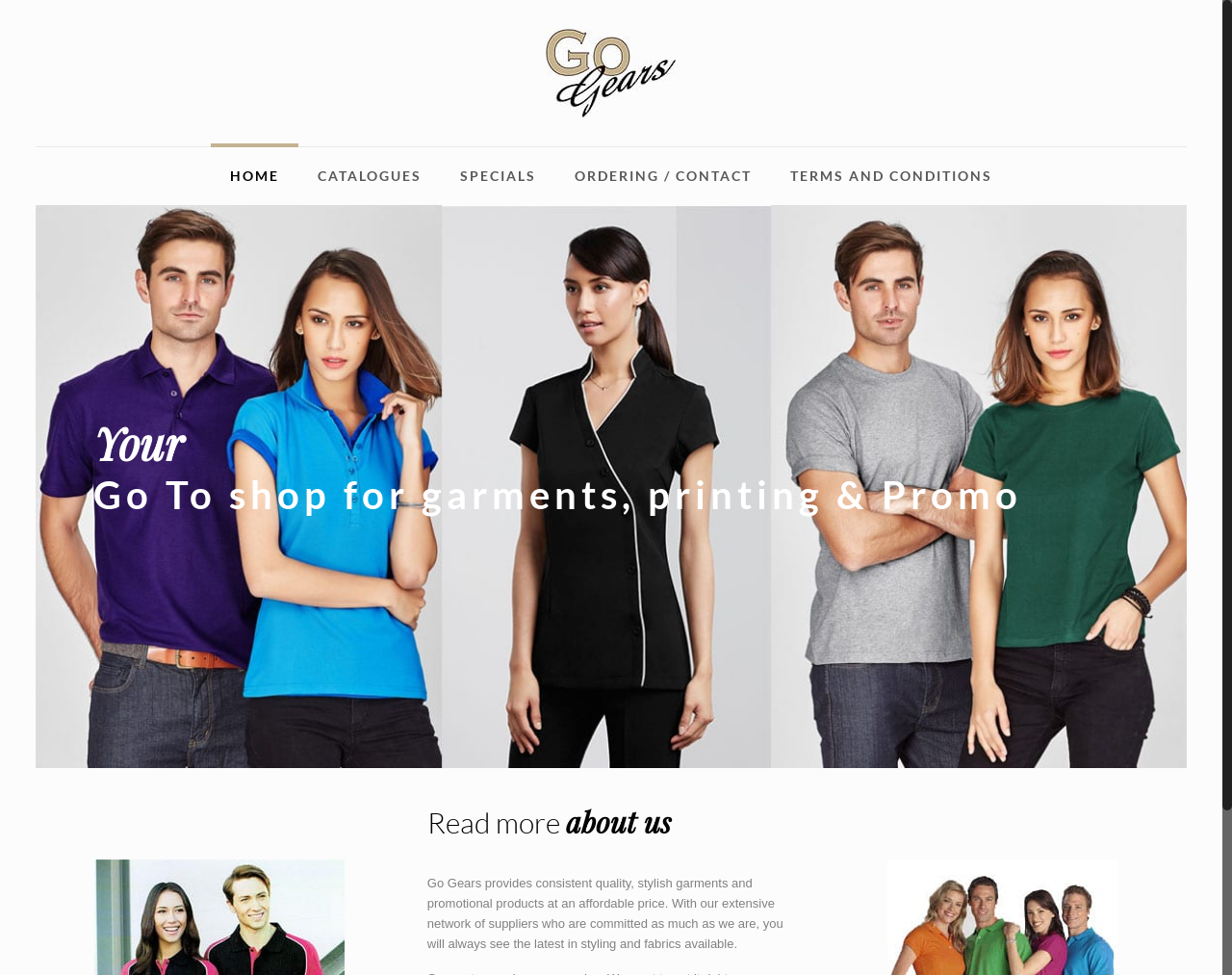What is the purpose of Go Gears?
Using the details shown in the screenshot, provide a comprehensive answer to the question.

I read the StaticText element which describes Go Gears as providing 'consistent quality, stylish garments and promotional products at an affordable price'. This suggests that the purpose of Go Gears is to provide garments and promotional products.